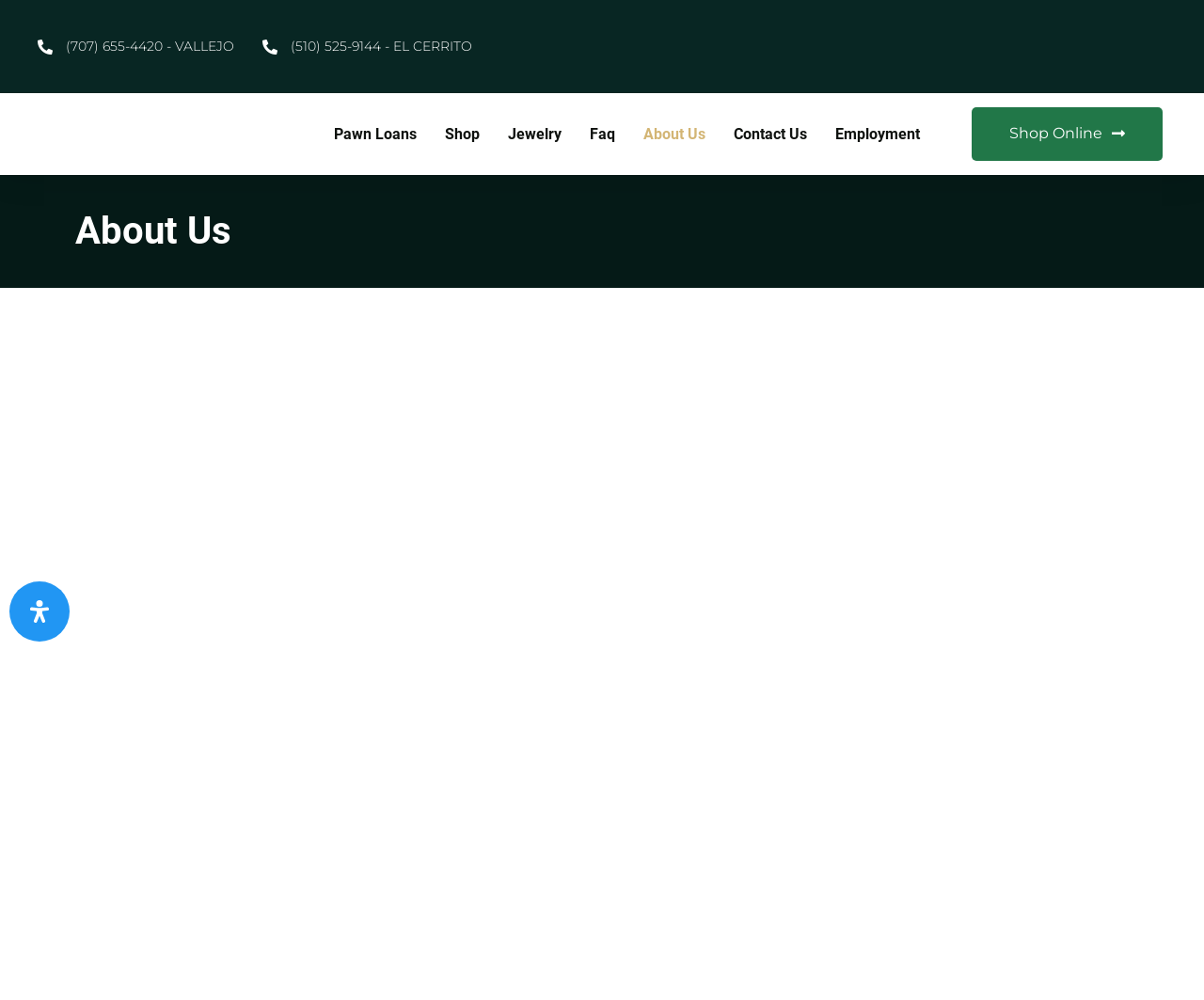Offer an extensive depiction of the webpage and its key elements.

The webpage is about Granters Pawn Shop, a business operating in El Cerrito, CA. At the top, there are two phone numbers, one for Vallejo and one for El Cerrito, displayed side by side. Next to them is the shop's logo, a black outline soft green glow PNG image. 

On the right side of the logo, there are five social media links, including Reverb, Etsy, ebay, shopnow, and craigslist, each accompanied by a small image. 

Below the phone numbers and logo, there is a navigation menu with seven links: Pawn Loans, Shop, Jewelry, Faq, About Us, Contact Us, and Employment. These links are arranged horizontally, with About Us being the fourth link from the left.

Further down, there is a prominent button labeled "Shop Online" that spans almost the entire width of the page. Above this button, there is a heading that reads "About Us". 

At the bottom left corner of the page, there is a small button labeled "Open Accessibility Panel" with an accompanying image.